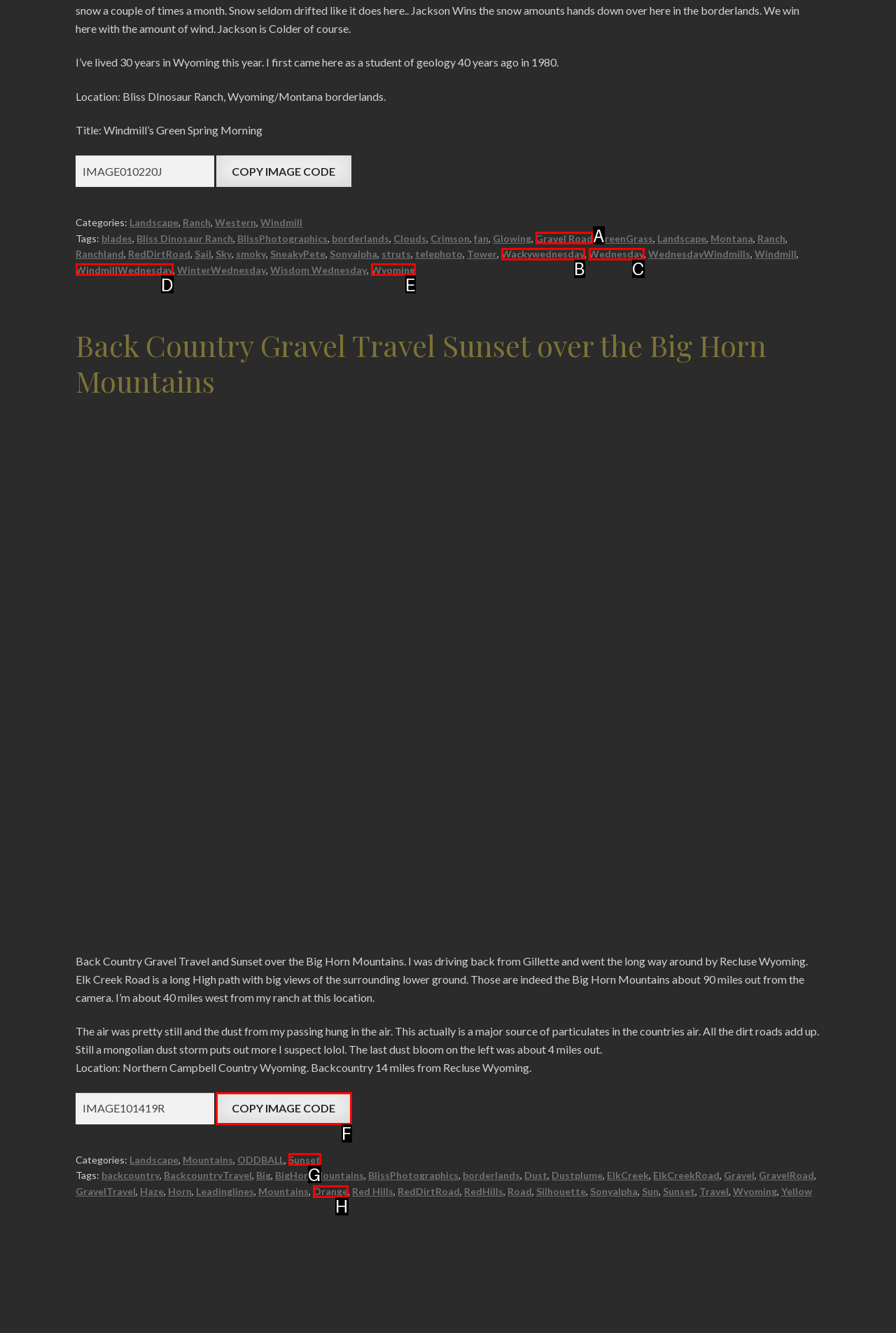Select the option that aligns with the description: COPY IMAGE CODE
Respond with the letter of the correct choice from the given options.

F